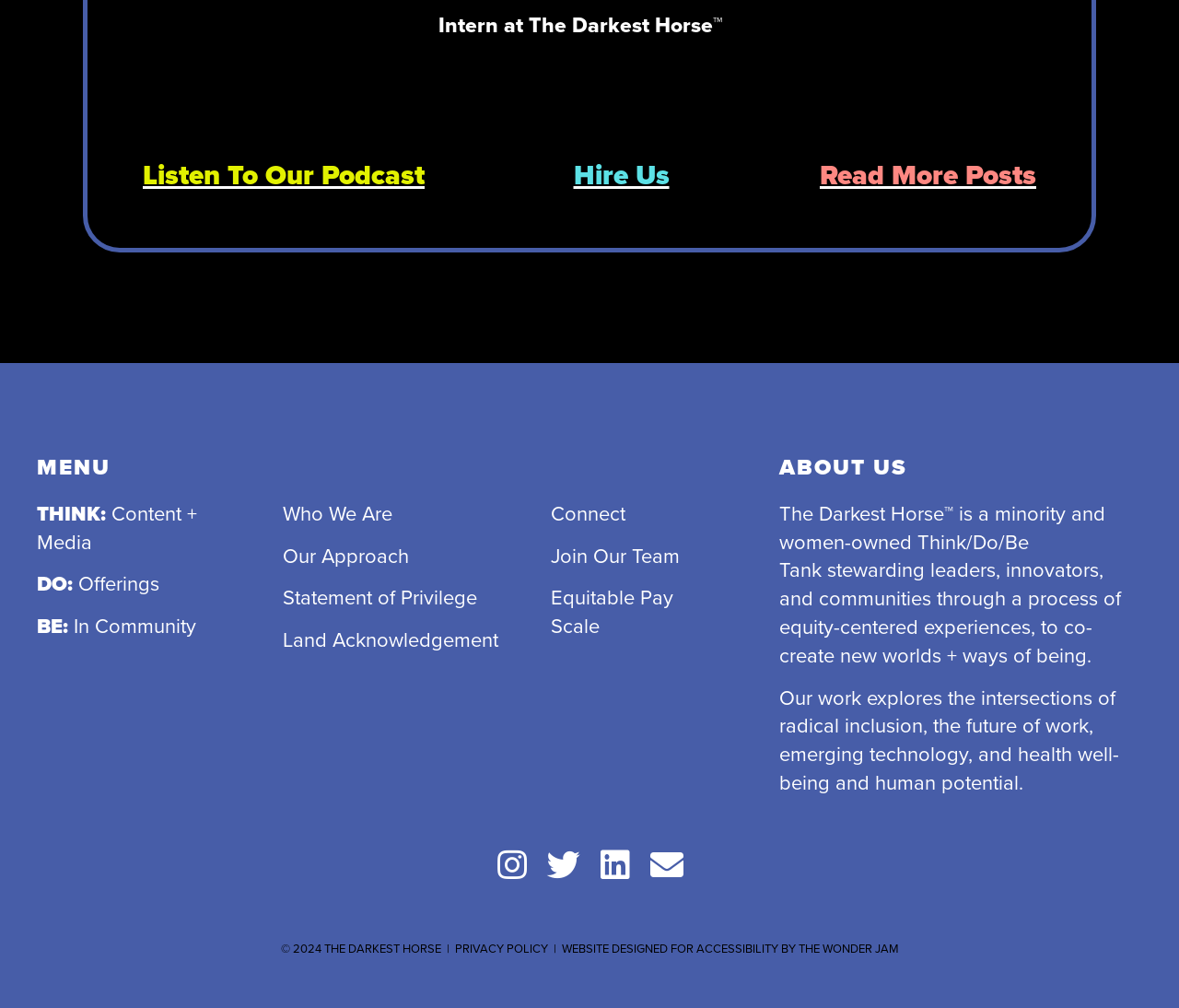Determine the bounding box coordinates of the clickable region to execute the instruction: "Hire The Darkest Horse". The coordinates should be four float numbers between 0 and 1, denoted as [left, top, right, bottom].

[0.486, 0.157, 0.568, 0.191]